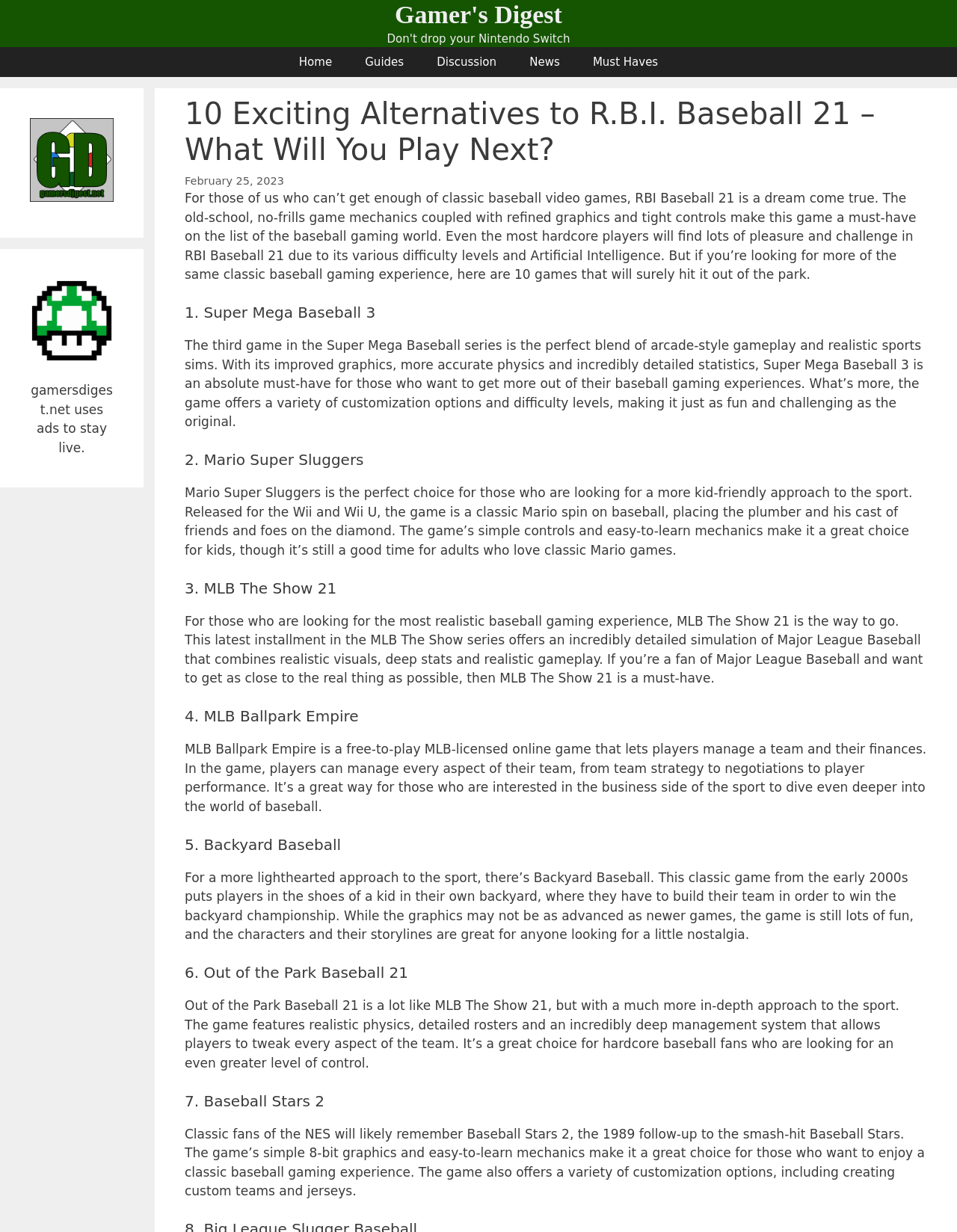Find the bounding box coordinates of the clickable area that will achieve the following instruction: "Click on the 'News' link".

[0.536, 0.038, 0.602, 0.063]